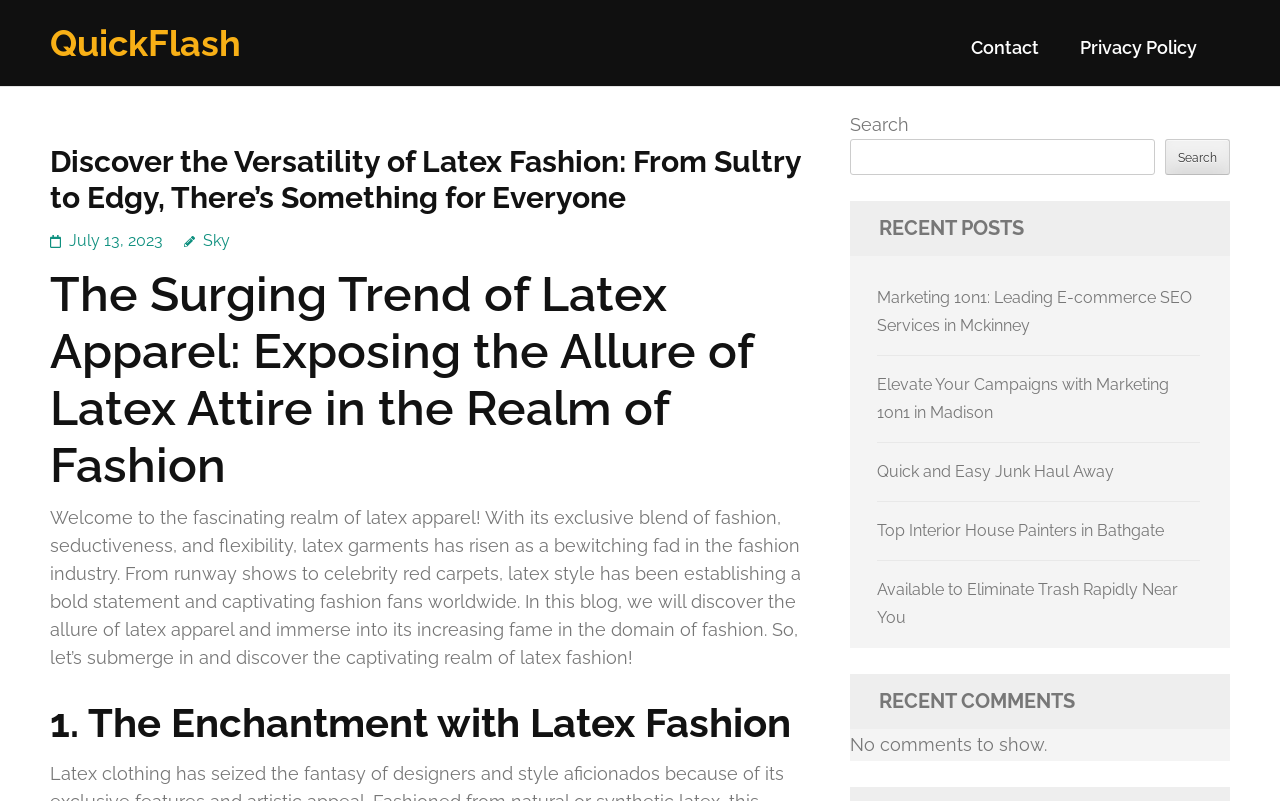Kindly determine the bounding box coordinates of the area that needs to be clicked to fulfill this instruction: "Read recent posts".

[0.664, 0.251, 0.961, 0.32]